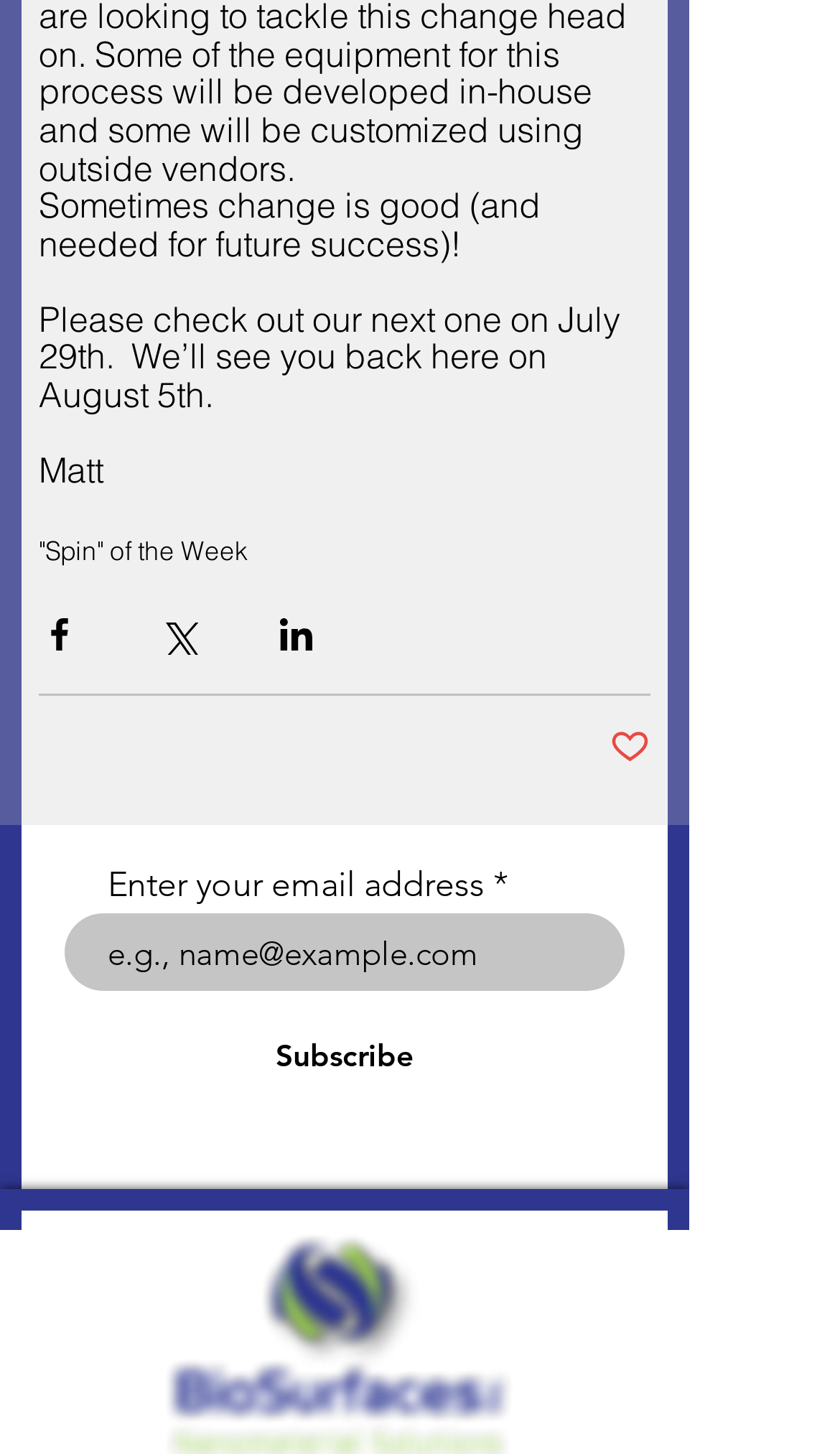Answer the following inquiry with a single word or phrase:
What is the purpose of the textbox at the bottom of the page?

Enter email address